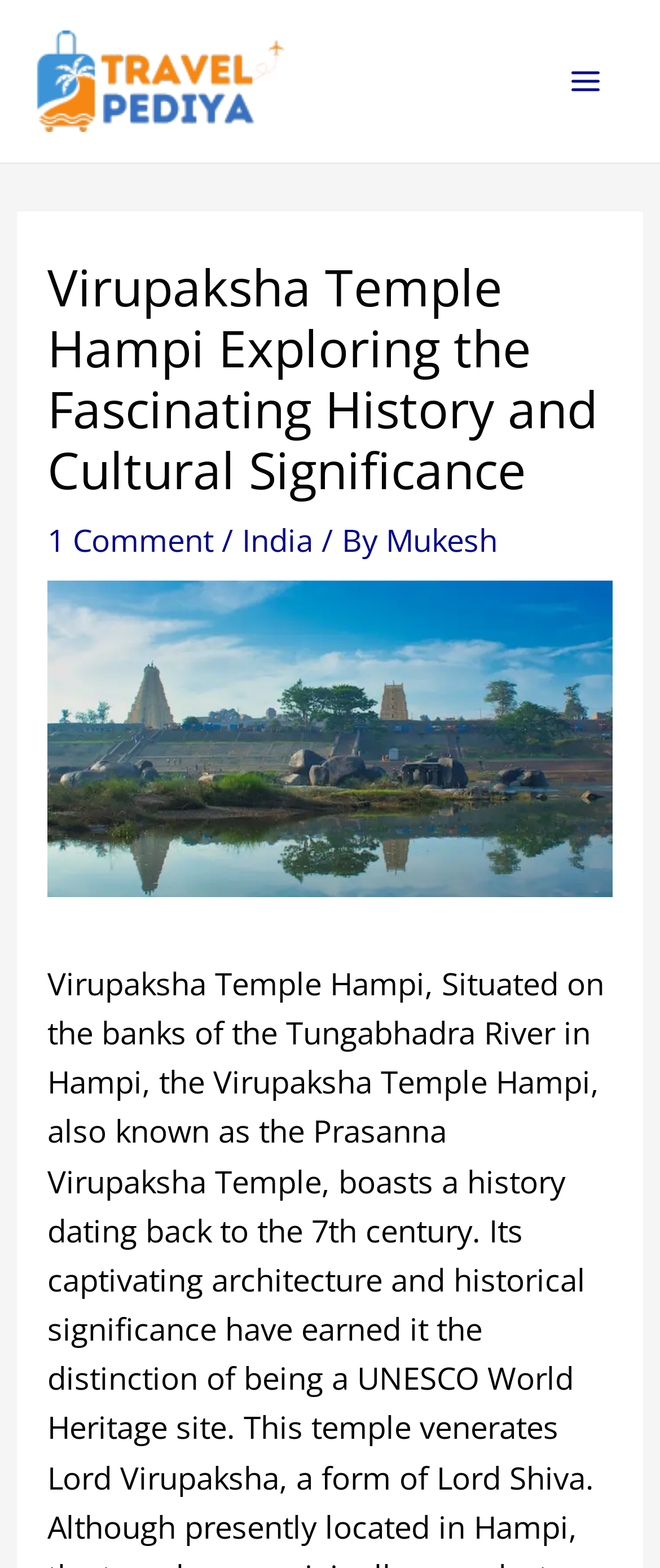Determine the main headline of the webpage and provide its text.

Virupaksha Temple Hampi Exploring the Fascinating History and Cultural Significance